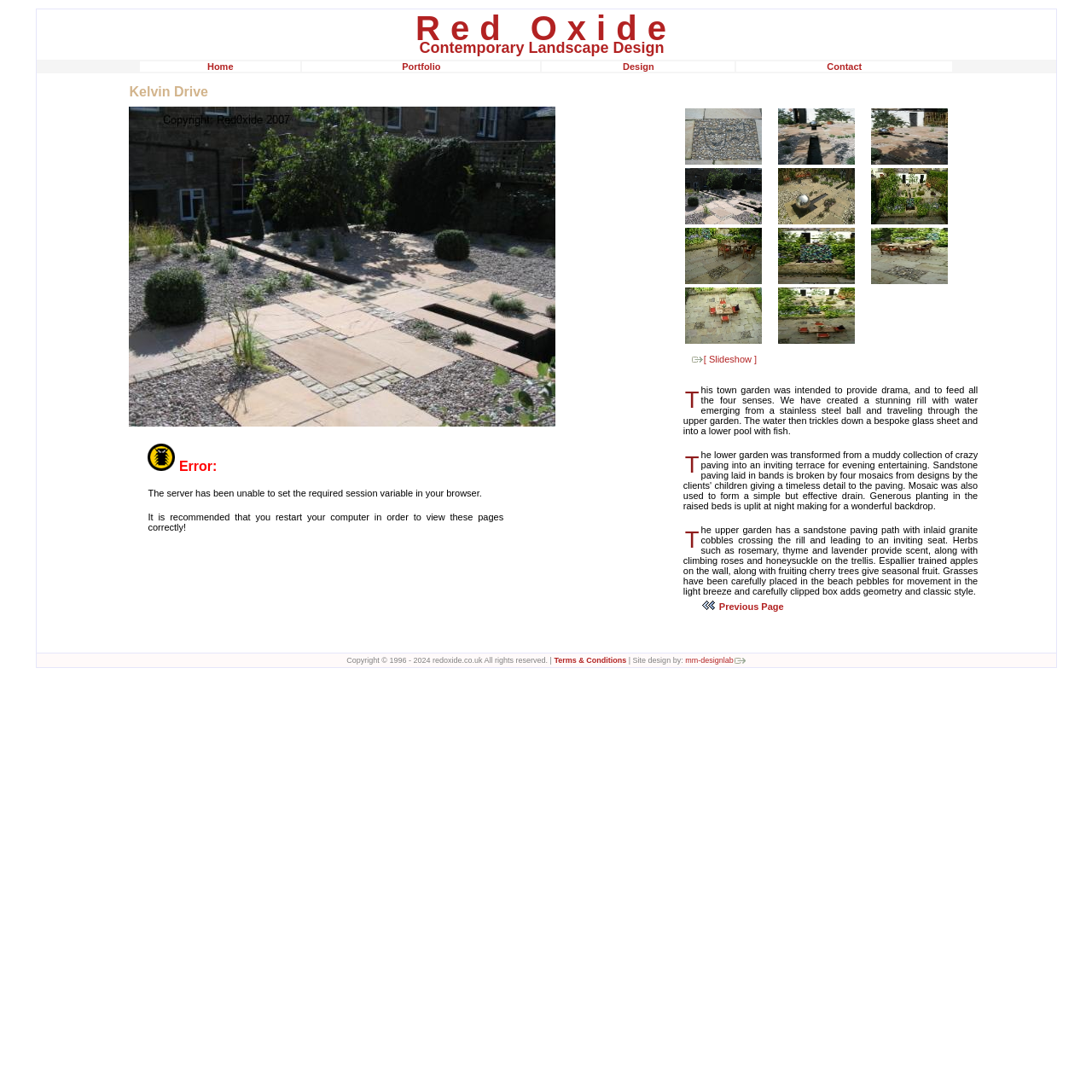Determine the bounding box coordinates of the clickable area required to perform the following instruction: "View Slideshow". The coordinates should be represented as four float numbers between 0 and 1: [left, top, right, bottom].

[0.633, 0.324, 0.693, 0.334]